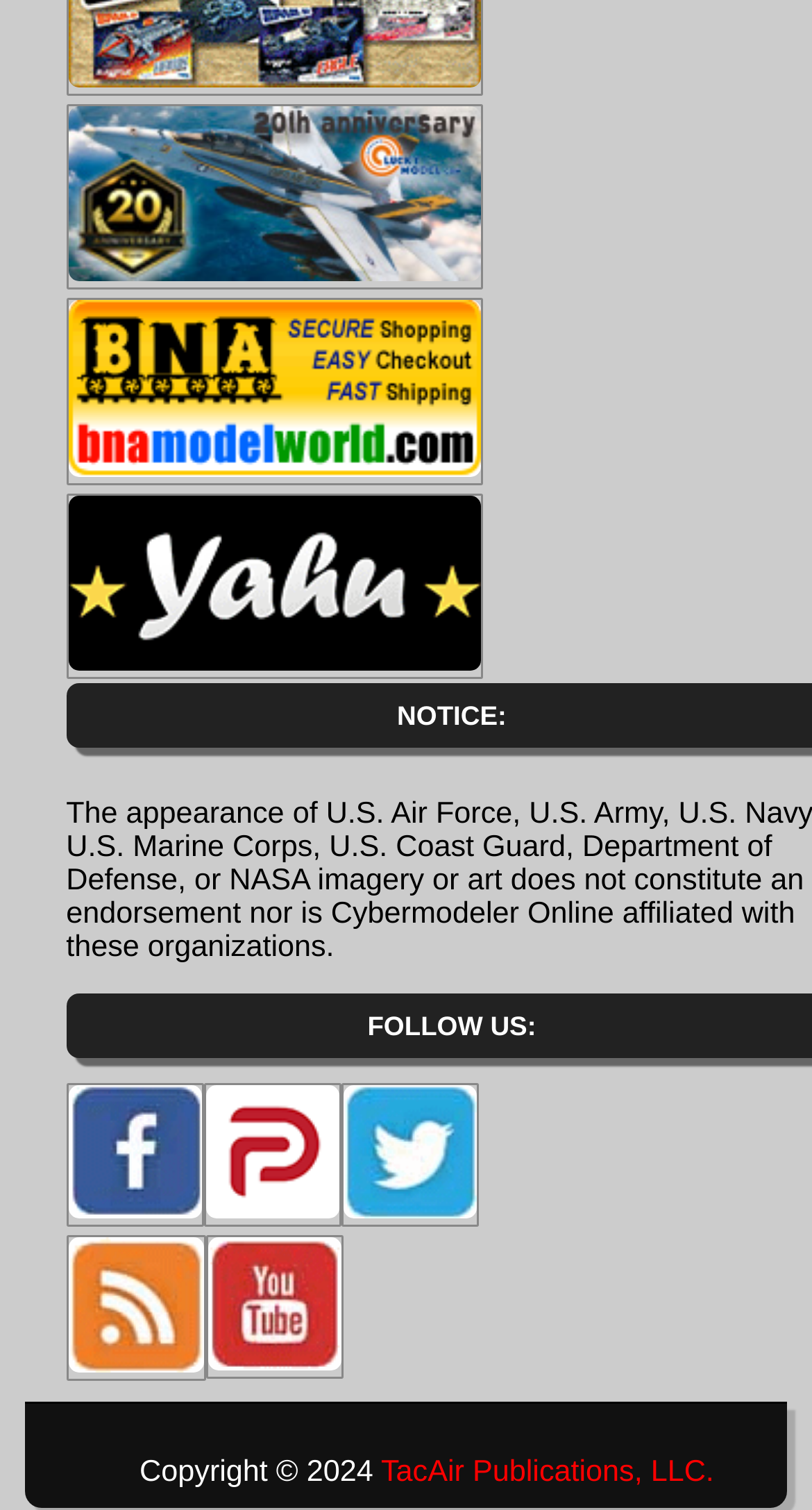Respond with a single word or phrase for the following question: 
How many social media links are there?

5